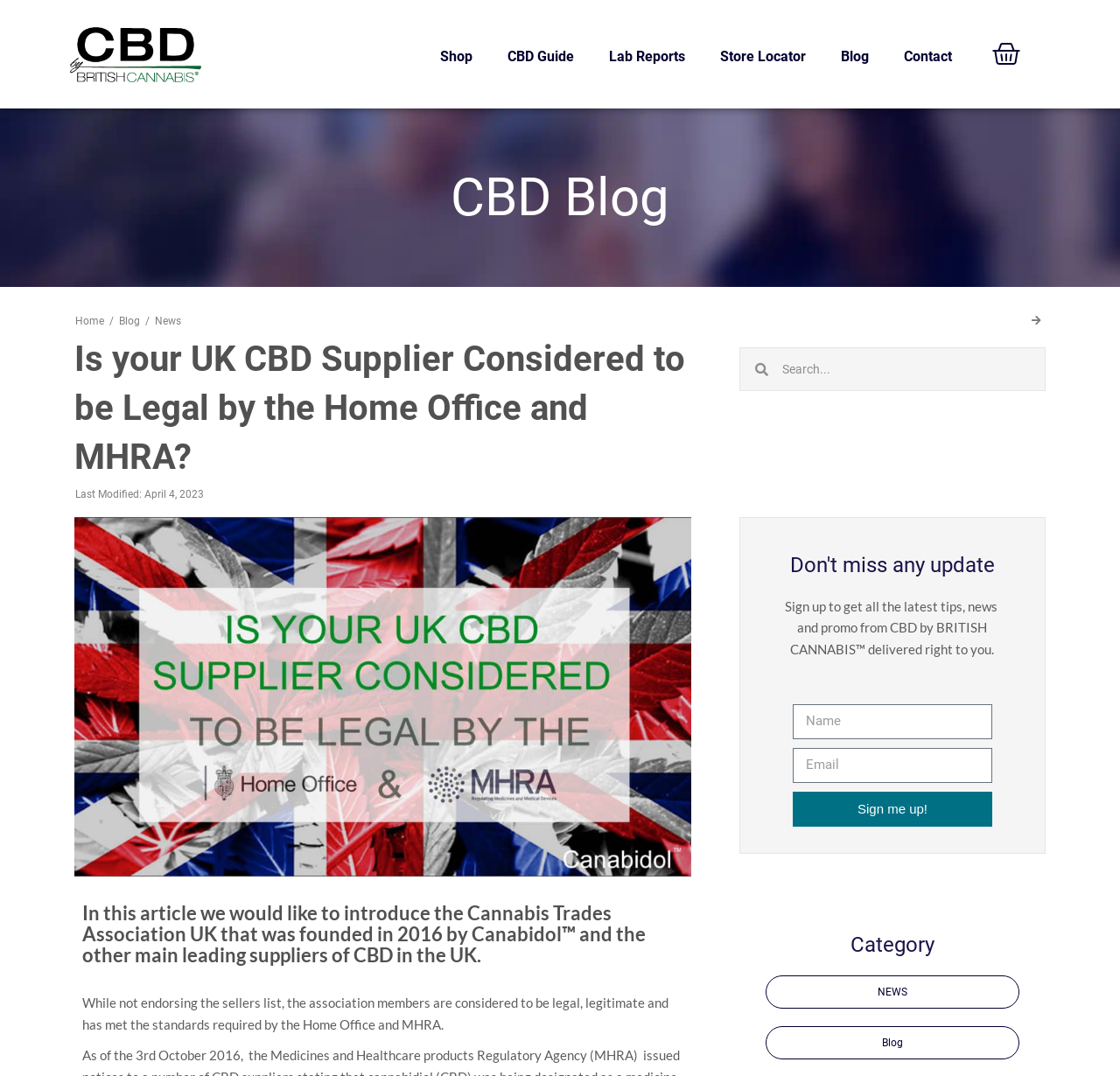What is the name of the CBD supplier mentioned on the webpage?
Using the picture, provide a one-word or short phrase answer.

CBD BY BRITISH CANNABIS